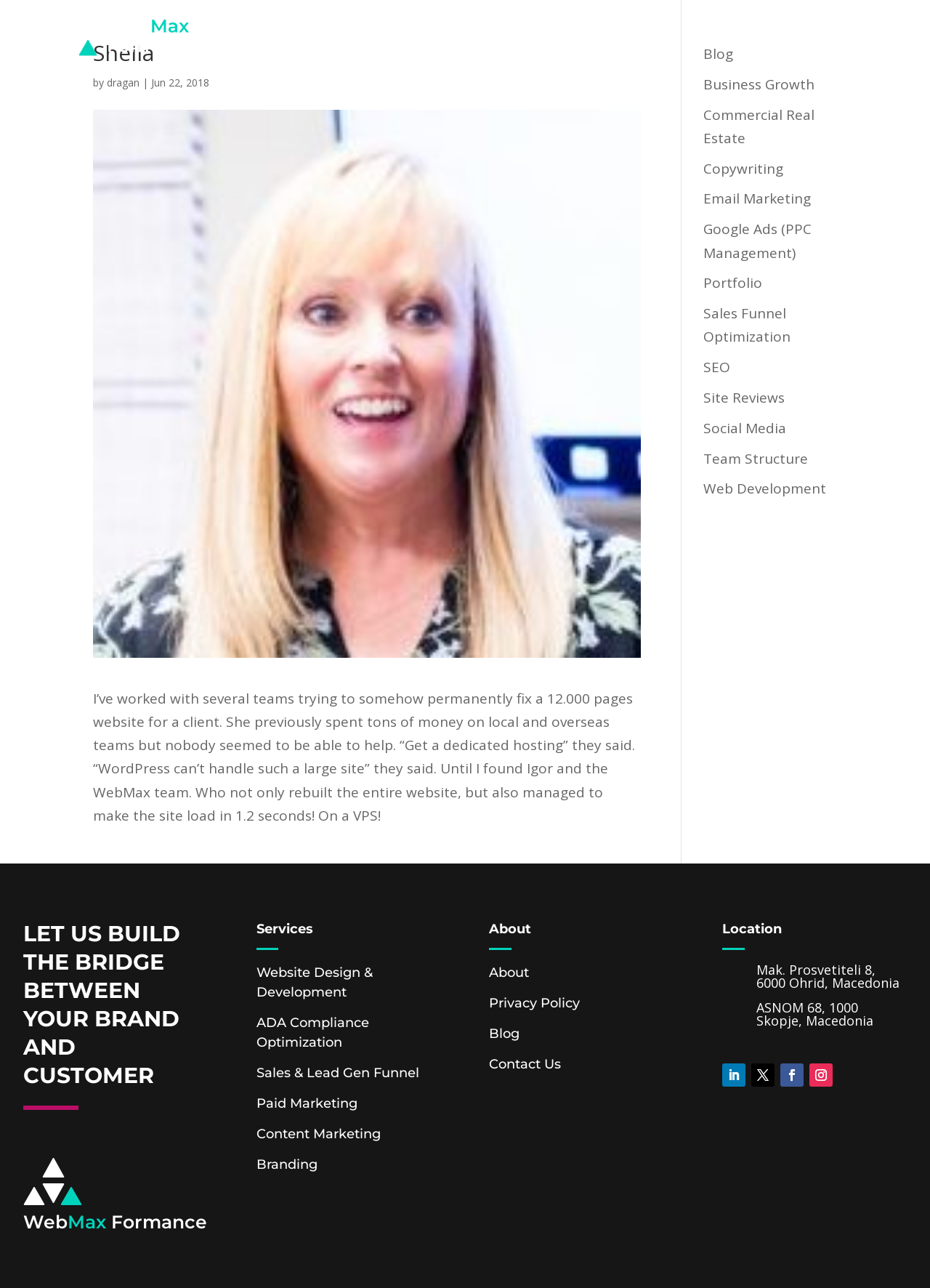What is the location of the office mentioned in the webpage?
Please respond to the question with a detailed and informative answer.

The location of the office mentioned in the webpage is Mak. Prosvetiteli 8, 6000 Ohrid, Macedonia, which is mentioned in the LayoutTable element with the heading 'Mak. Prosvetiteli 8, 6000 Ohrid, Macedonia'.